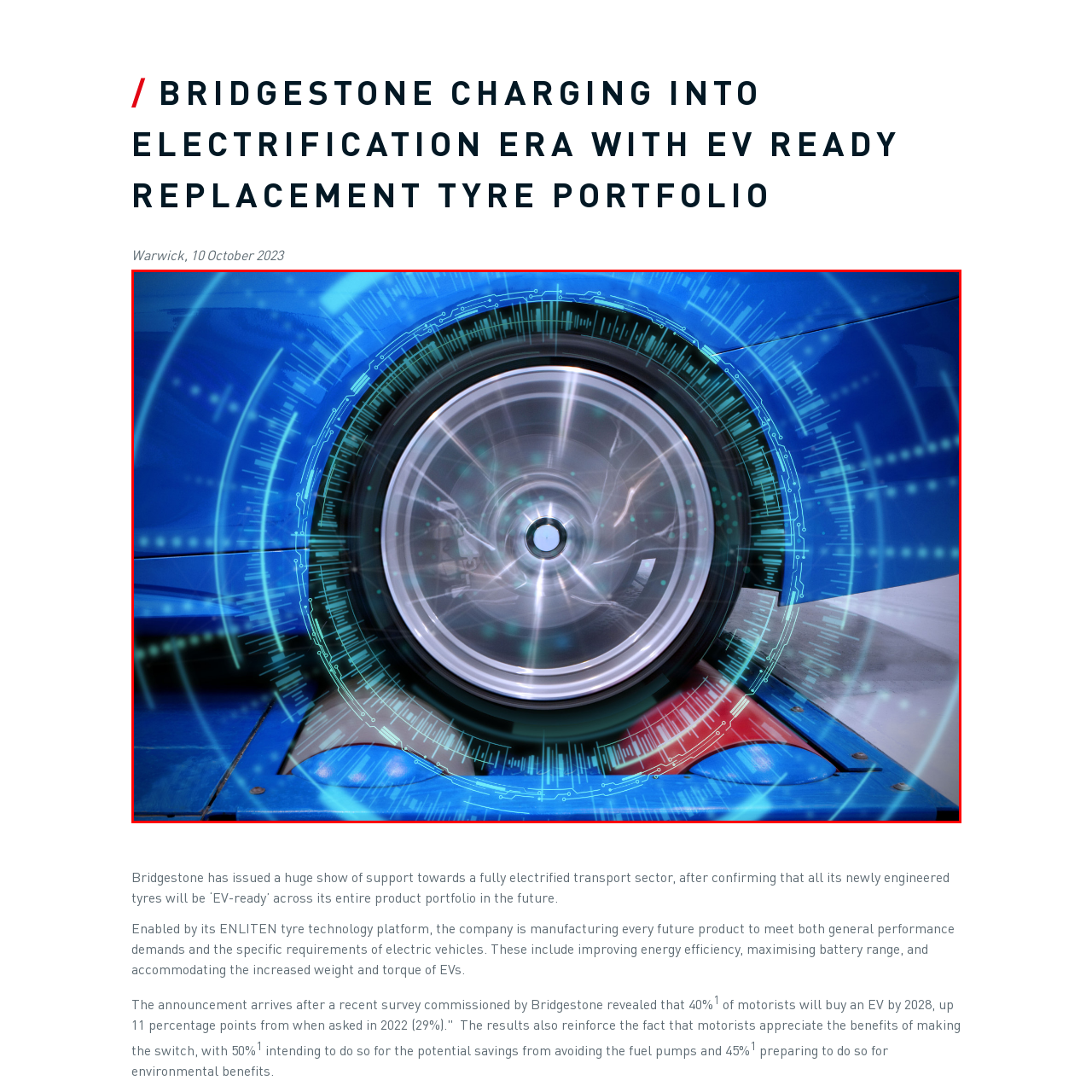Inspect the area enclosed by the red box and reply to the question using only one word or a short phrase: 
What does the digital overlay symbolize?

Technological innovation